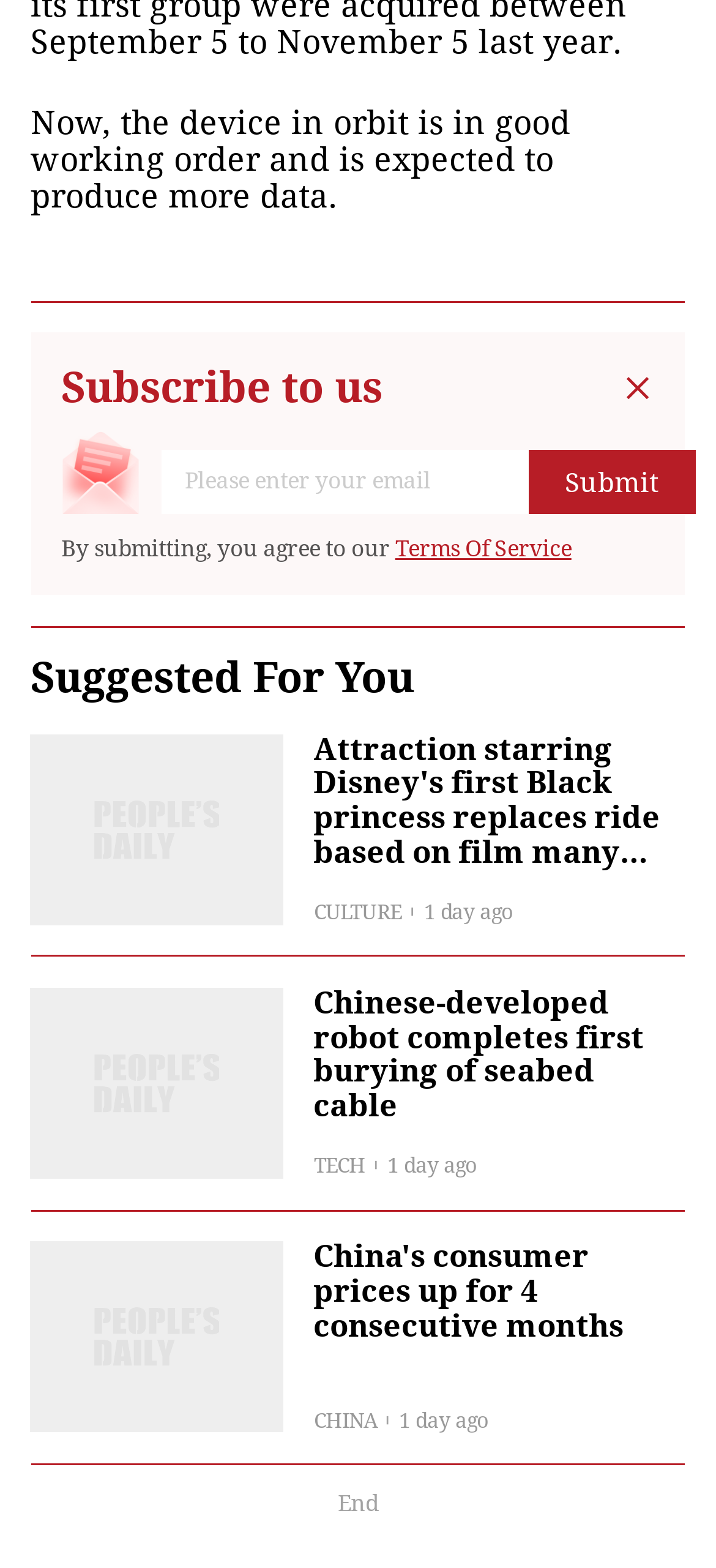Please respond to the question using a single word or phrase:
How many days ago was the article 'Chinese-developed robot completes first burying of seabed cable' published?

1 day